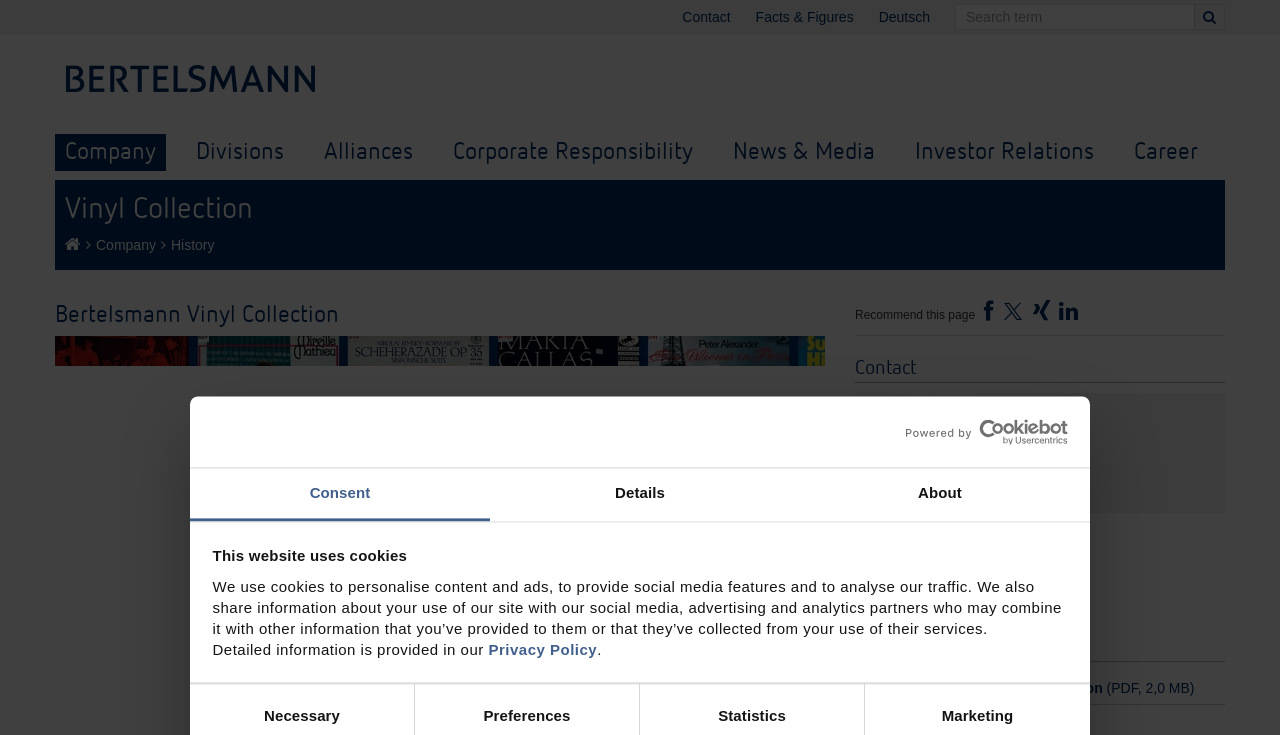Please specify the bounding box coordinates of the element that should be clicked to execute the given instruction: 'View Financial Reports'. Ensure the coordinates are four float numbers between 0 and 1, expressed as [left, top, right, bottom].

[0.441, 0.245, 0.691, 0.306]